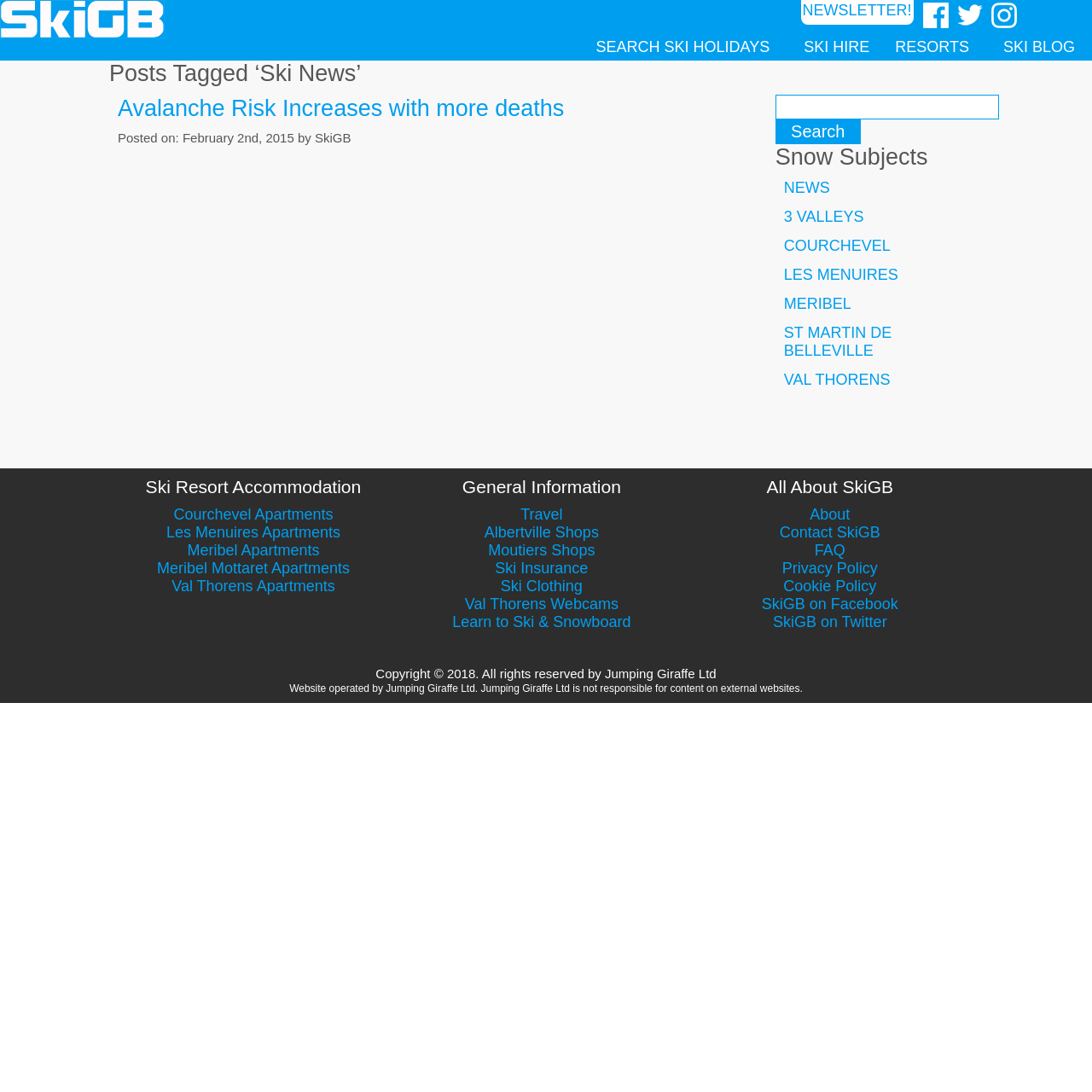Please mark the clickable region by giving the bounding box coordinates needed to complete this instruction: "Search for ski holidays".

[0.71, 0.087, 0.915, 0.109]